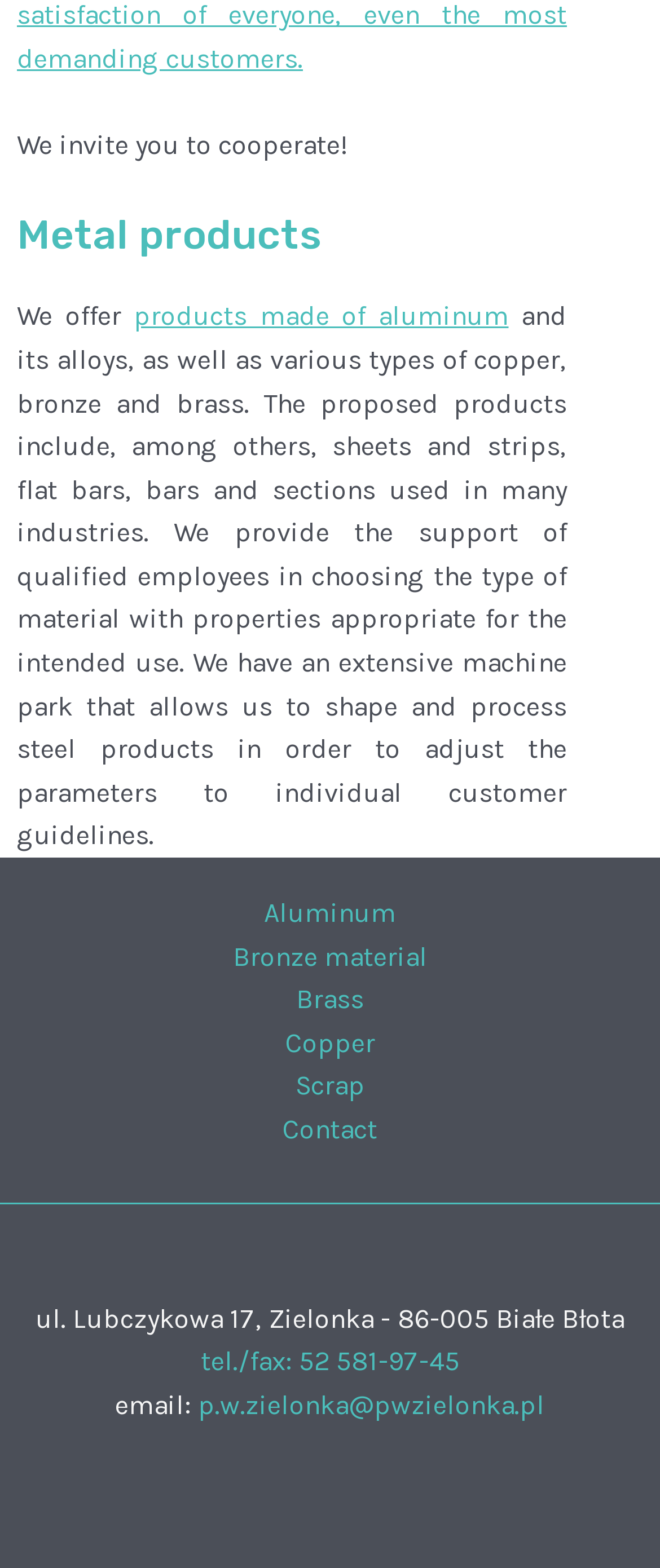What support does the company offer?
Respond to the question with a single word or phrase according to the image.

Support of qualified employees